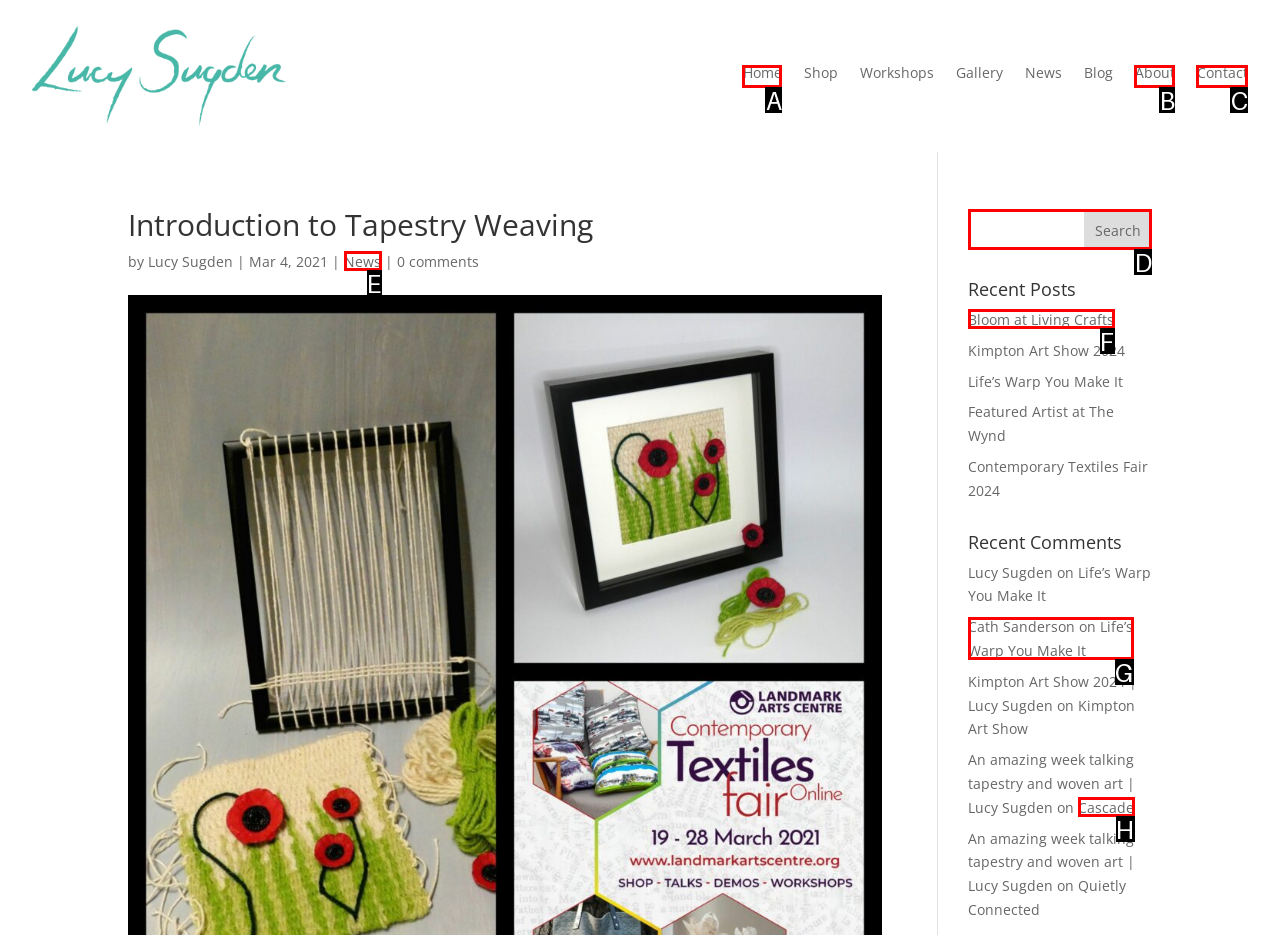Based on the element description: phpBB, choose the best matching option. Provide the letter of the option directly.

None